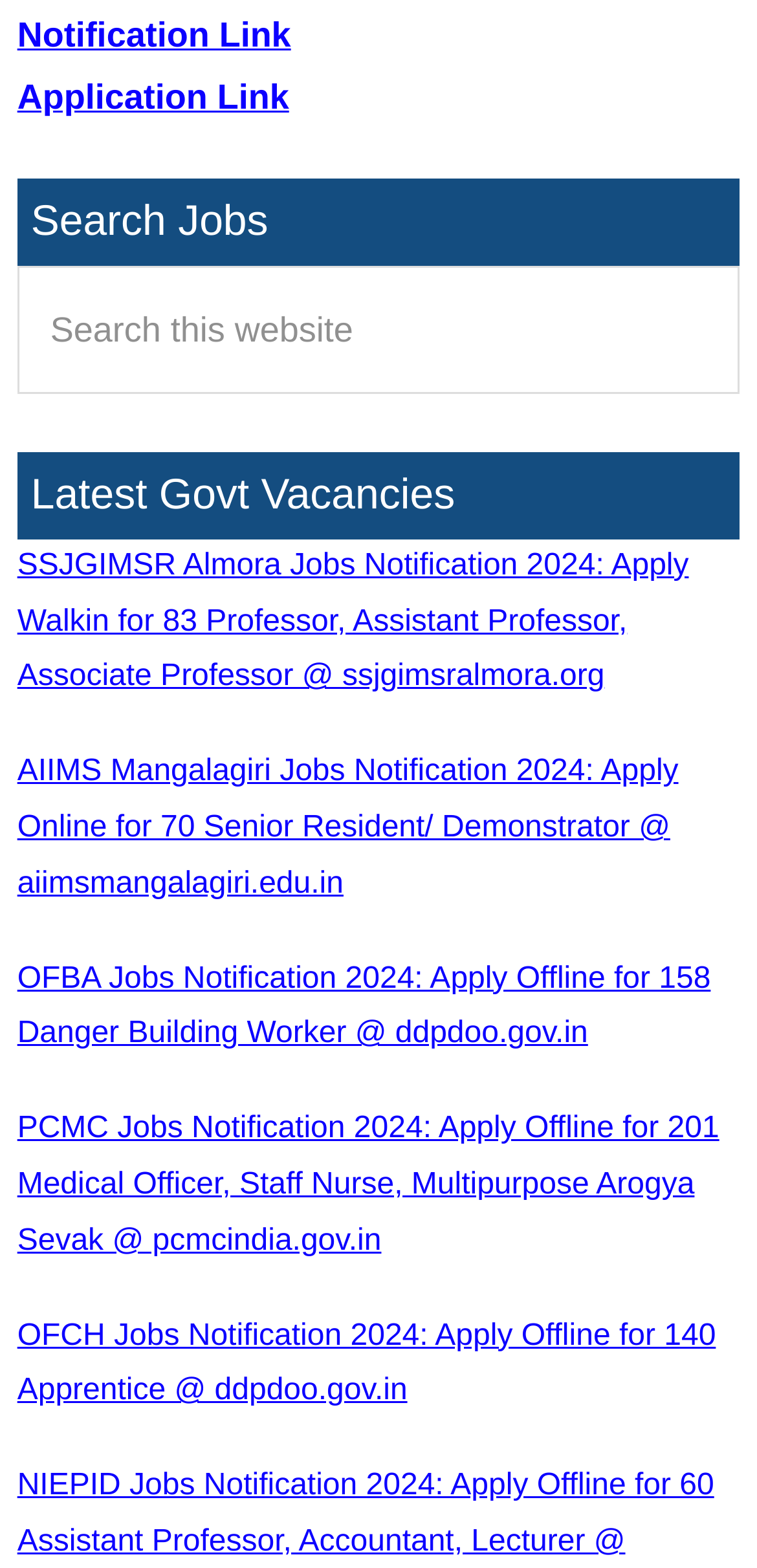Can you show the bounding box coordinates of the region to click on to complete the task described in the instruction: "Click on White adhesive"?

None